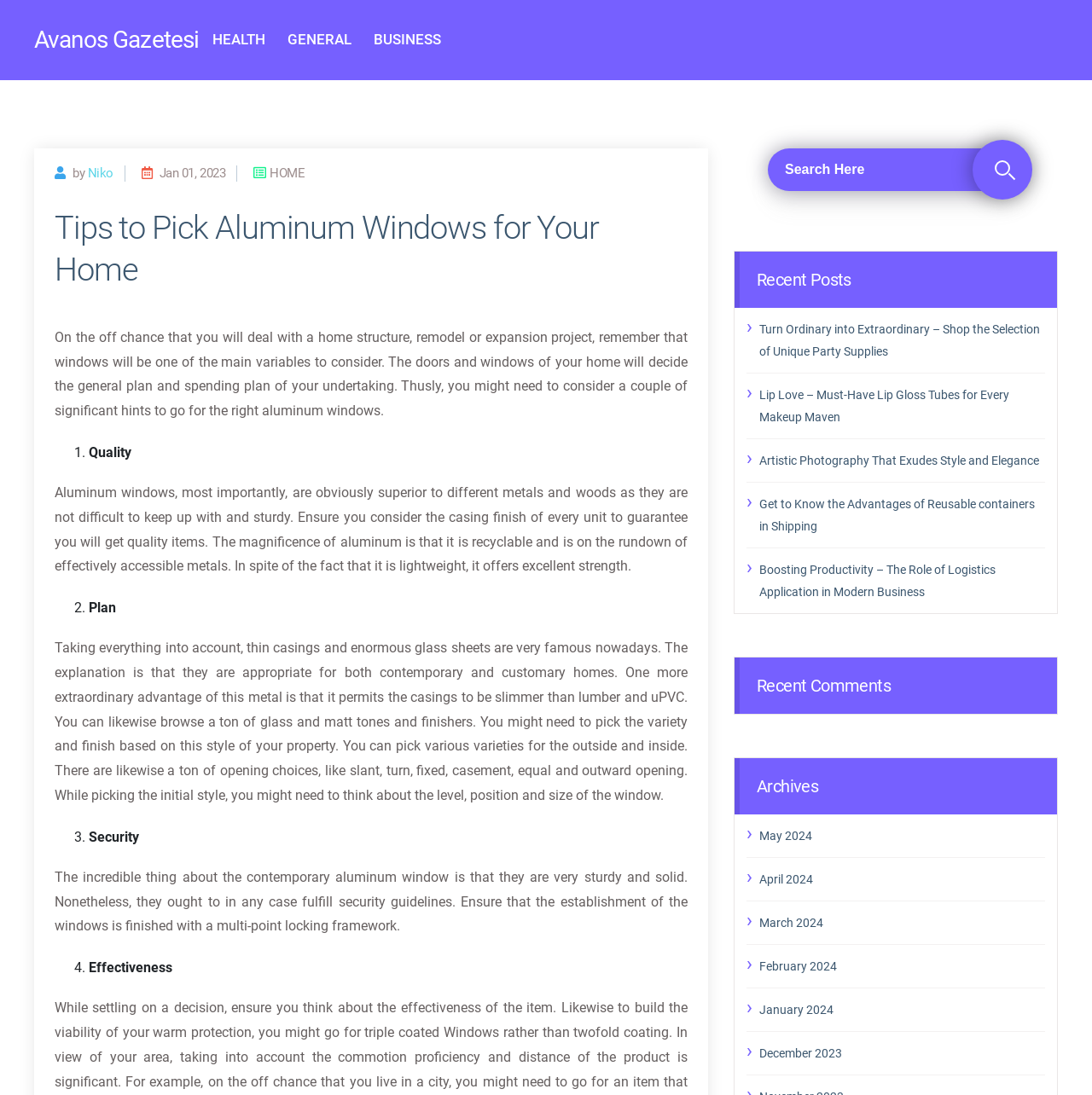Identify the bounding box coordinates for the region to click in order to carry out this instruction: "Read the article by Niko". Provide the coordinates using four float numbers between 0 and 1, formatted as [left, top, right, bottom].

[0.08, 0.151, 0.104, 0.165]